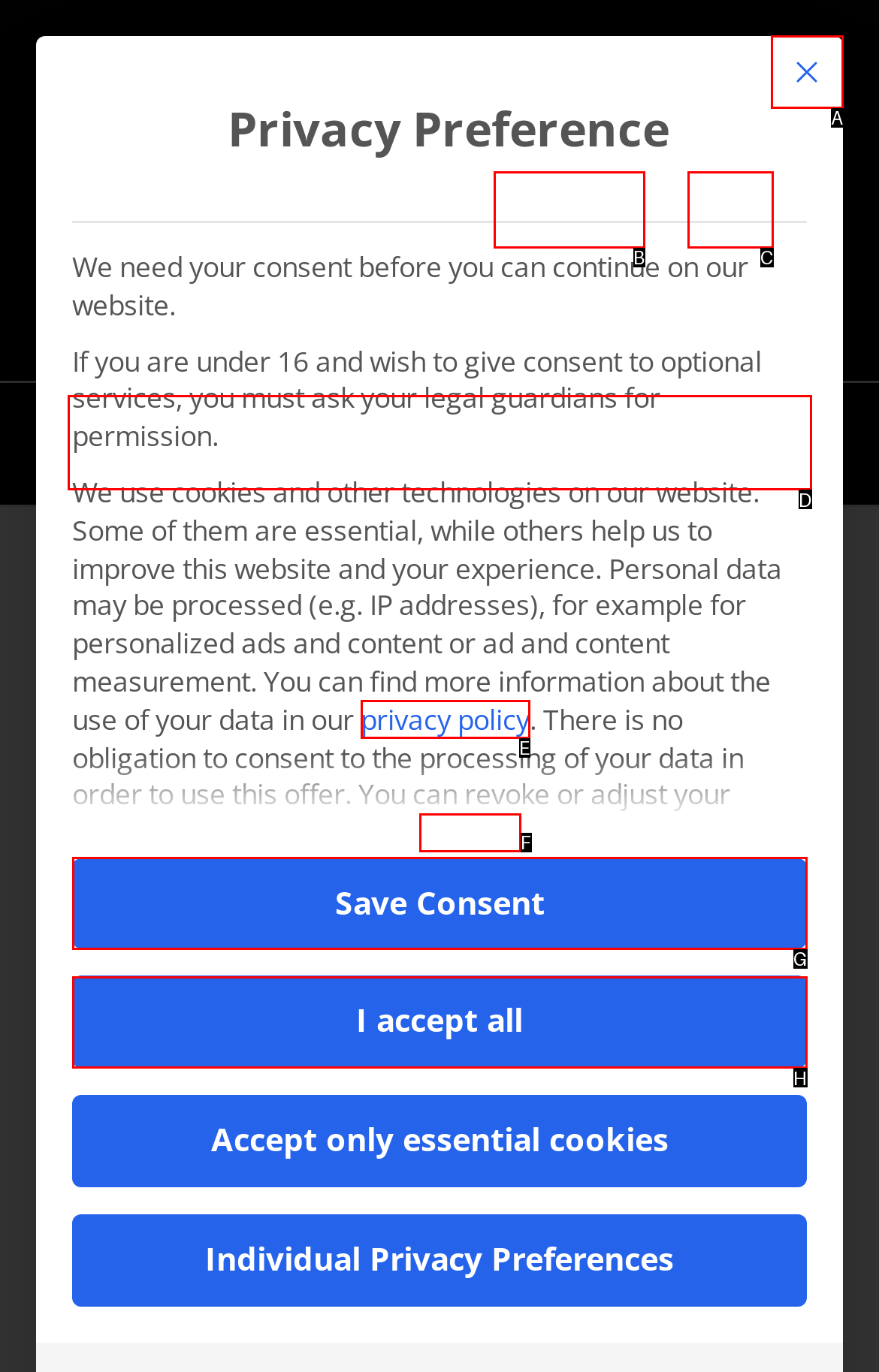Determine which HTML element to click on in order to complete the action: Click the 'Close' button.
Reply with the letter of the selected option.

A